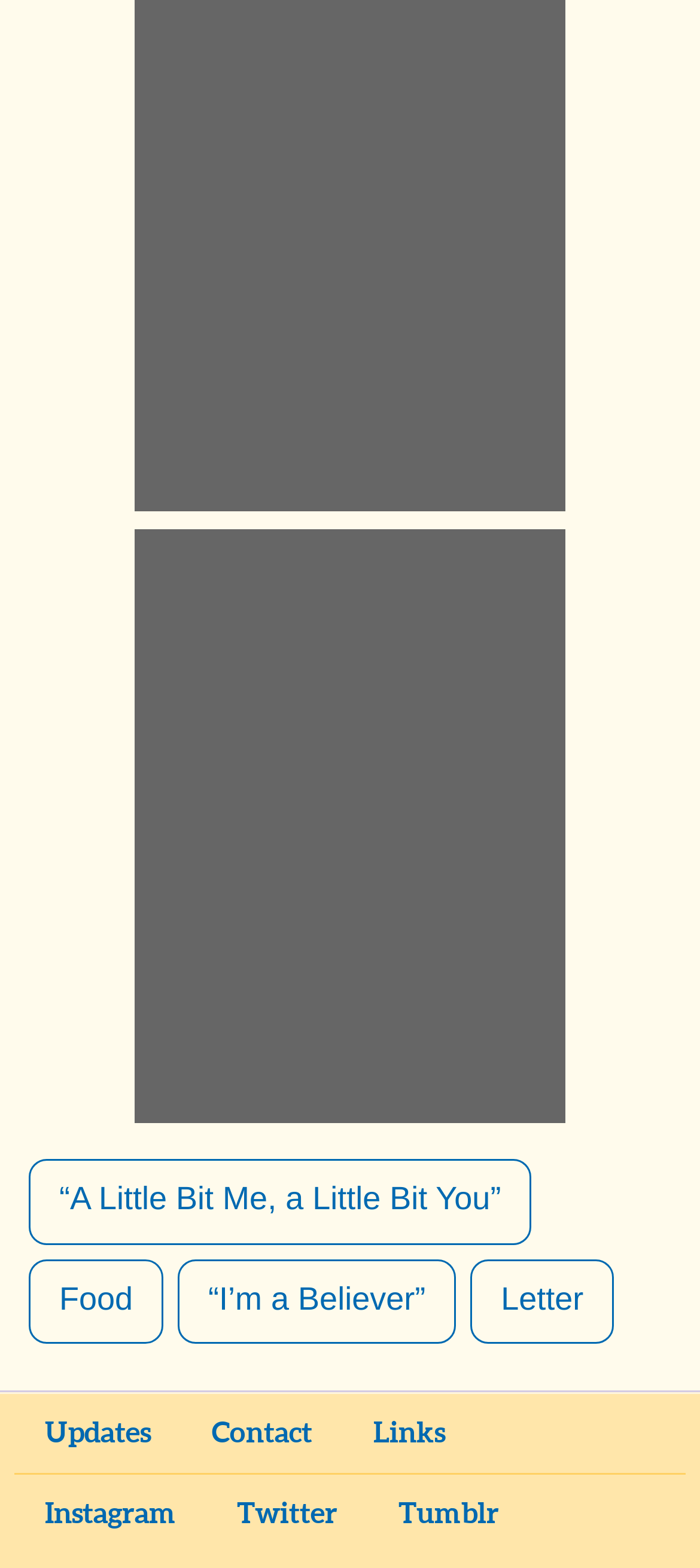Please determine the bounding box coordinates of the element to click in order to execute the following instruction: "Explore Food category". The coordinates should be four float numbers between 0 and 1, specified as [left, top, right, bottom].

[0.041, 0.803, 0.233, 0.858]